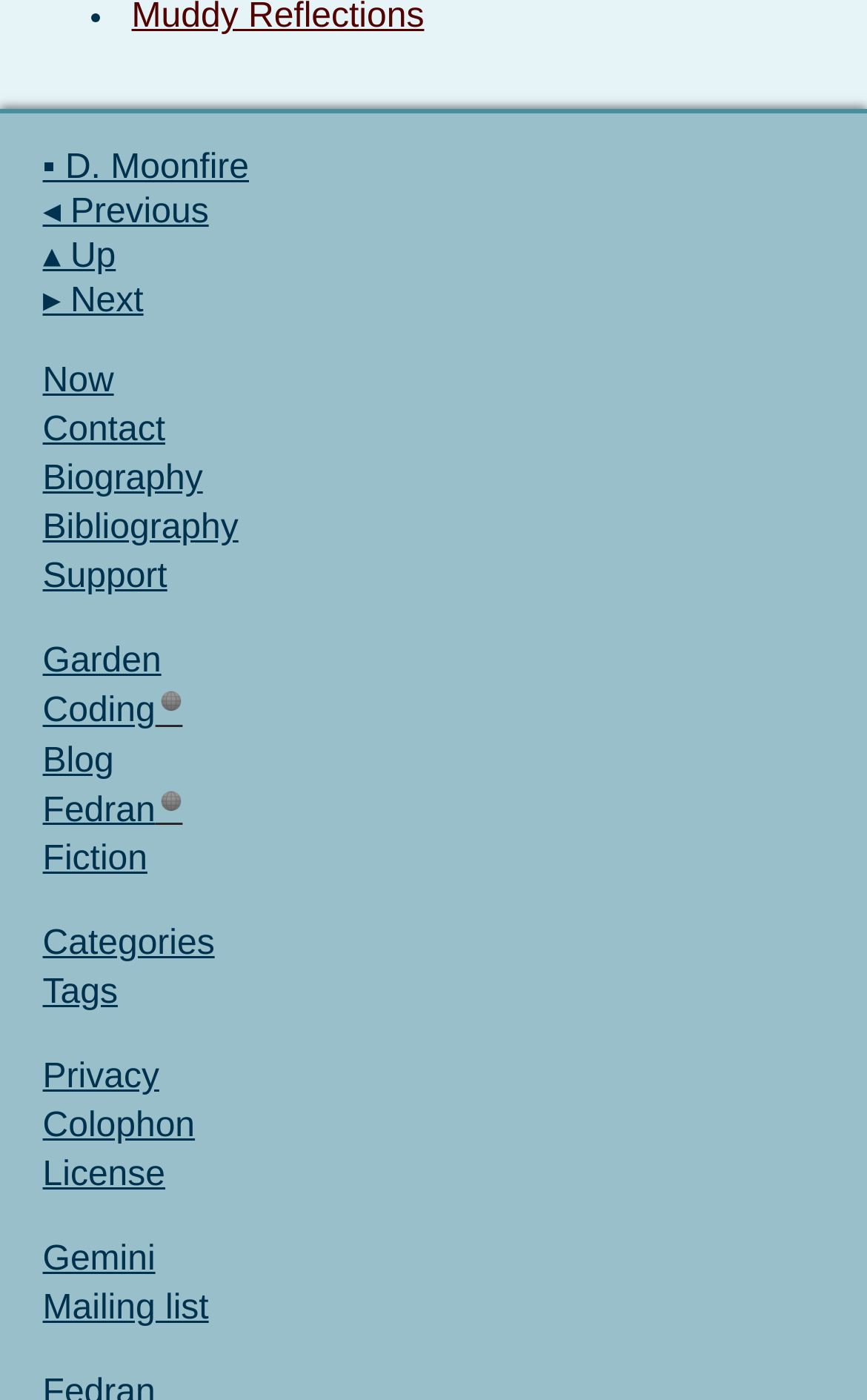Determine the bounding box coordinates for the area you should click to complete the following instruction: "check categories".

[0.041, 0.658, 0.975, 0.693]